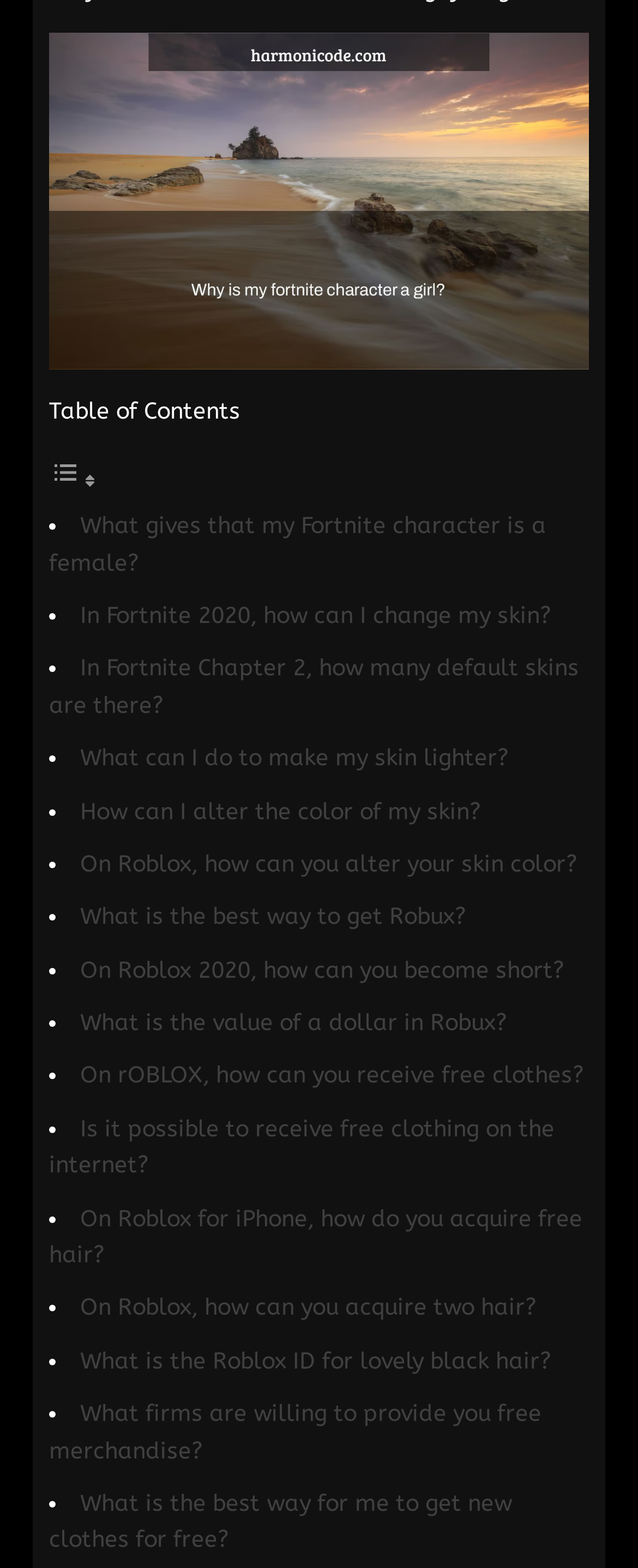From the details in the image, provide a thorough response to the question: What is the topic of the first question on this webpage?

The first question on this webpage is 'What gives that my Fortnite character is a female?', which suggests that the topic of this question is related to the gender of Fortnite characters.